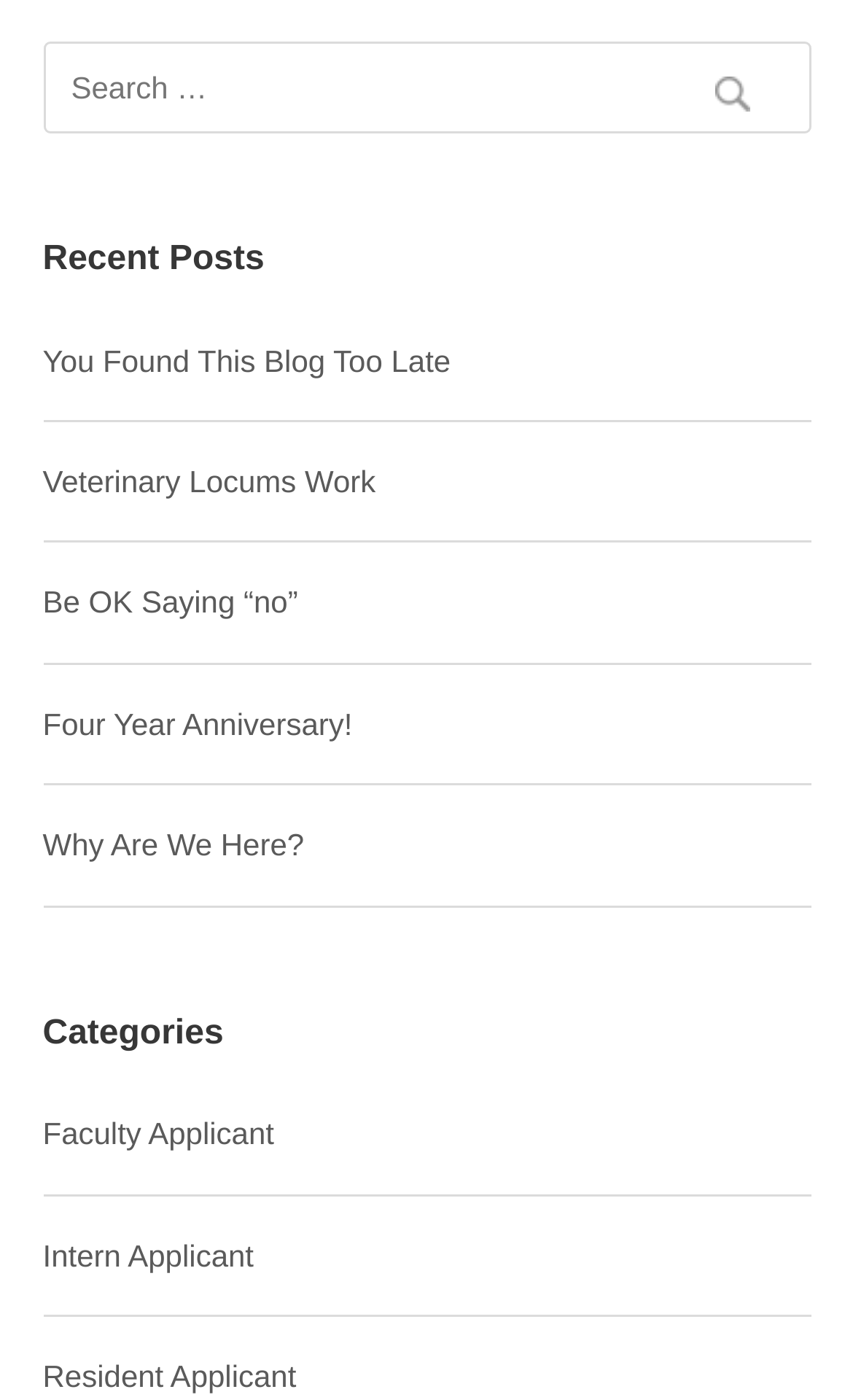Answer the question briefly using a single word or phrase: 
How many links are under 'Recent Posts'?

5